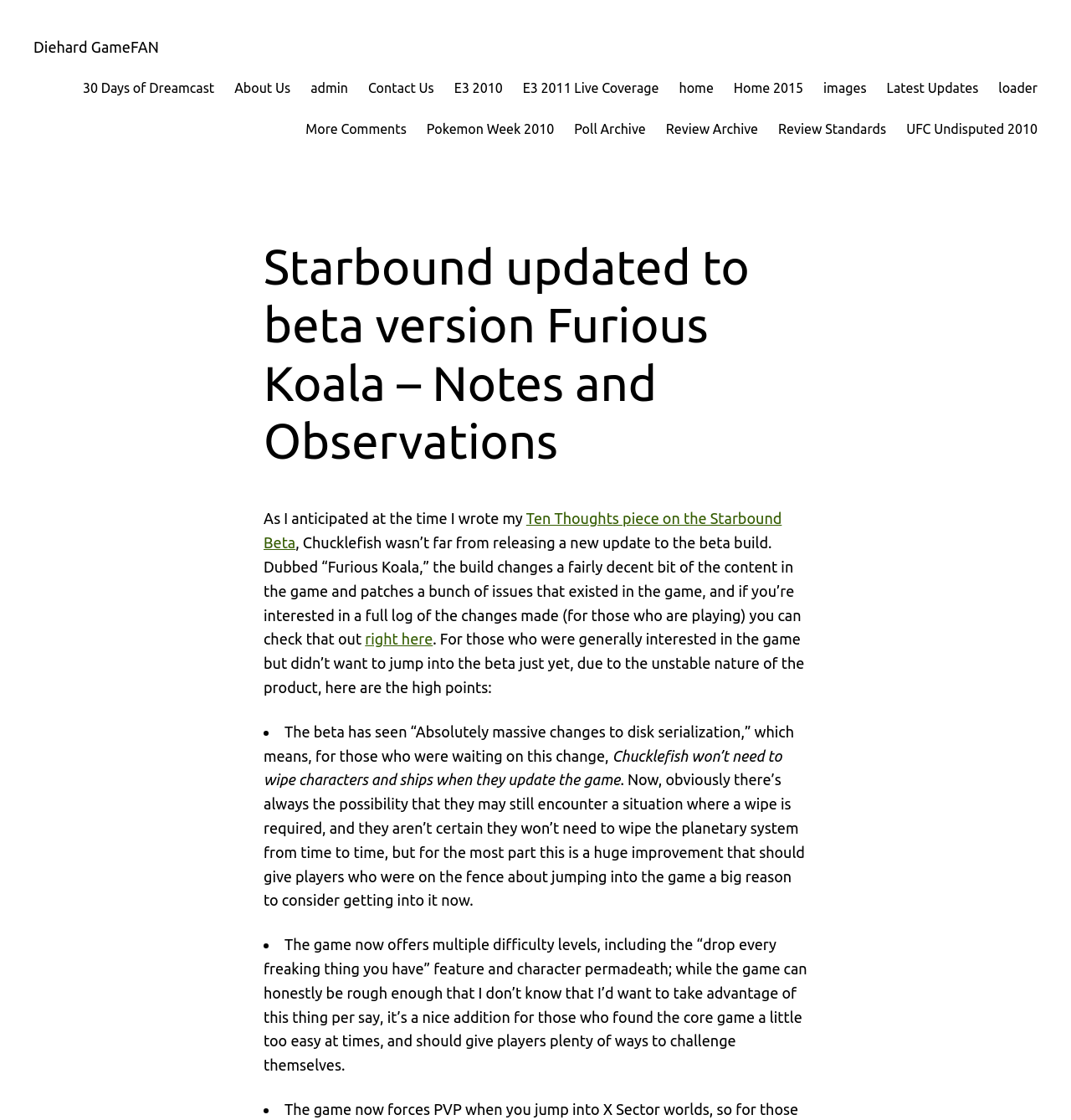Please provide a one-word or phrase answer to the question: 
What is the purpose of the 'drop every freaking thing you have' feature?

To challenge players